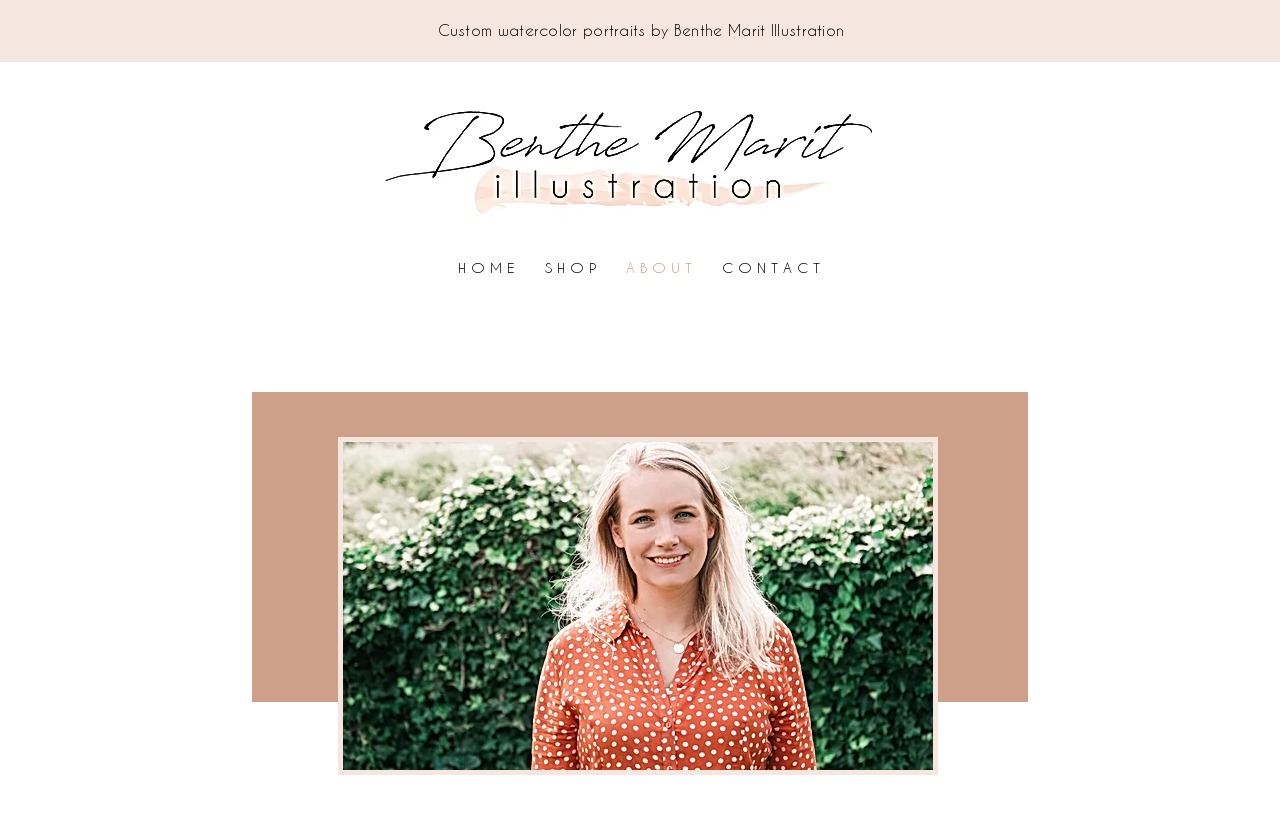Consider the image and give a detailed and elaborate answer to the question: 
What is the format of the image on the page?

The image on the page is in jpg format, as indicated by the filename 'LR-02351.jpg'.